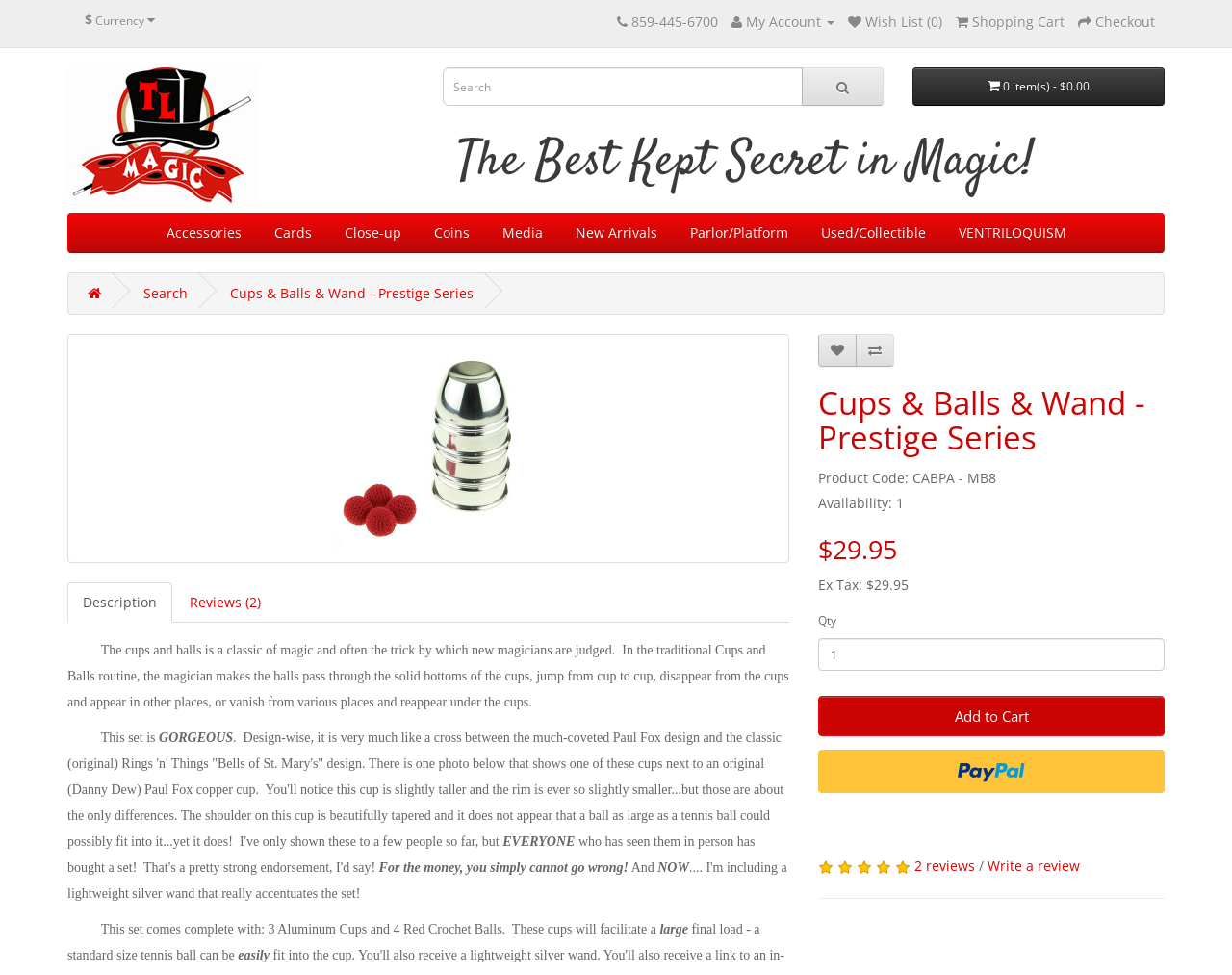Detail the various sections and features present on the webpage.

This webpage is about a product called "Cups & Balls - Prestige Series" which is a deluxe aluminum cup set for the classic cups and balls magic trick. 

At the top of the page, there is a navigation bar with several links, including a currency button, a search bar, and links to "My Account", "Wish List", "Shopping Cart", and "Checkout". 

Below the navigation bar, there is a logo "Tom Ladshaw Magic" with an image, and a search bar with a button. 

On the left side of the page, there are several links to different categories, including "Accessories", "Cards", "Close-up", "Coins", "Media", "New Arrivals", "Parlor/Platform", "Used/Collectible", and "VENTRILOQUISM". 

In the main content area, there is a product description section. It starts with a link to the product name "Cups & Balls & Wand - Prestige Series" and an image of the product. 

Below the product name, there are several paragraphs of text describing the product. The text explains that the cups and balls is a classic of magic and often the trick by which new magicians are judged. It also describes the design and features of the product, including its similarity to the Paul Fox design and the classic (original) Rings 'n' Things "Bells of St. Mary's" design. 

On the right side of the product description, there are several buttons, including "Add to Cart" and "Write a review". There is also a section showing the product code, availability, price, and quantity. 

At the bottom of the page, there are several iframes related to PayPal, and a separator line.